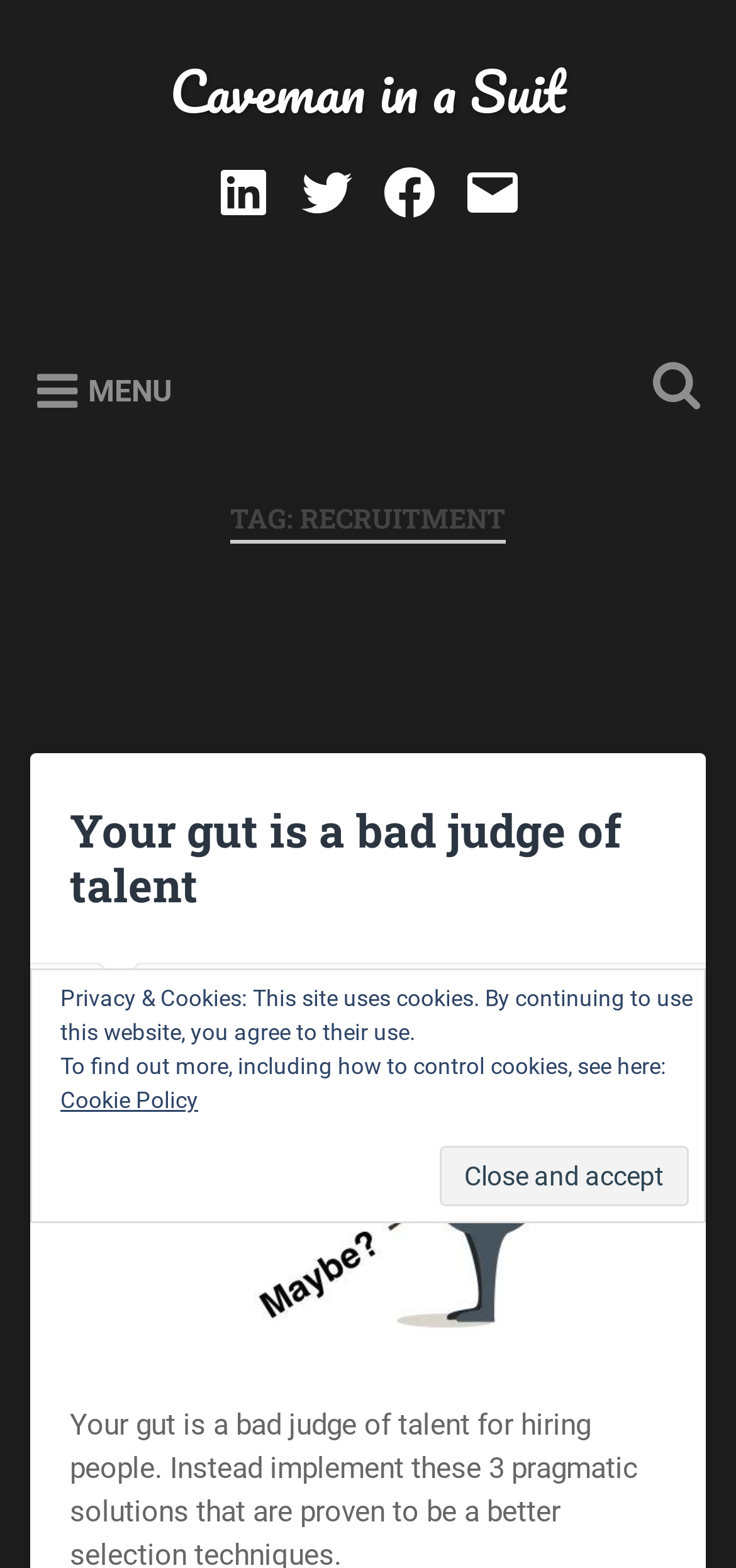What is the name of the website?
Utilize the information in the image to give a detailed answer to the question.

I determined the name of the website by looking at the link element with the text 'Caveman in a Suit' at the top of the webpage, which is likely the website's title or logo.